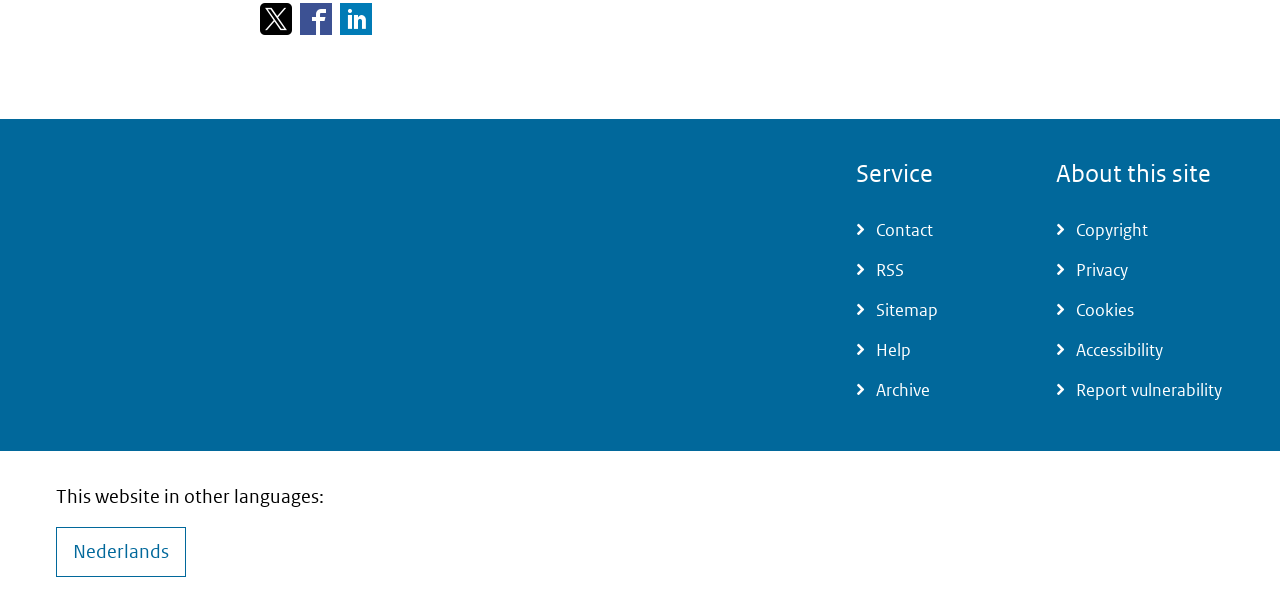How many sections are there on the webpage?
Answer the question with as much detail as you can, using the image as a reference.

I observed the webpage and found that there are two main sections, one with the heading 'Service' and the other with the heading 'About this site'.